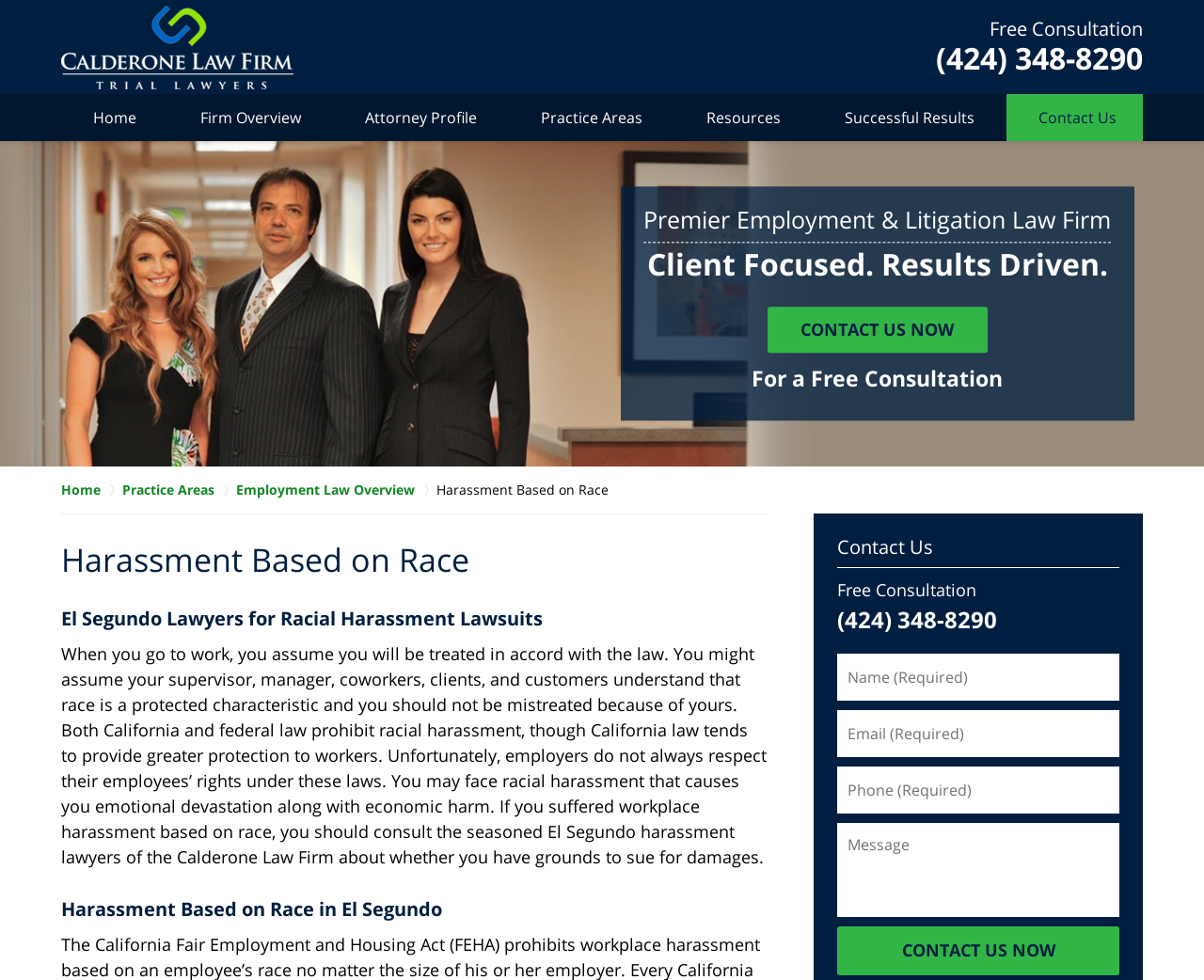What is the topic of the webpage? Refer to the image and provide a one-word or short phrase answer.

Harassment Based on Race